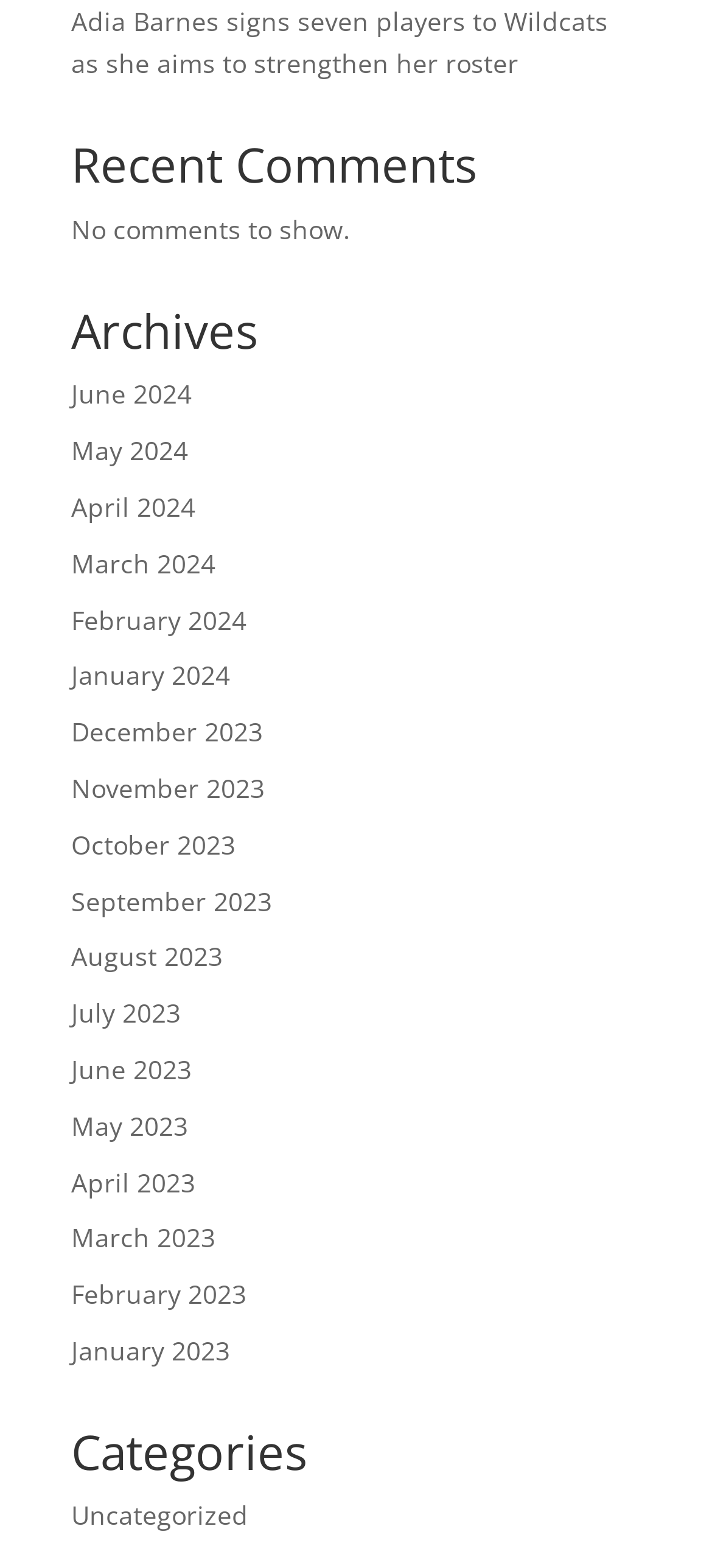Identify the bounding box coordinates of the region I need to click to complete this instruction: "View uncategorized posts".

[0.1, 0.955, 0.349, 0.977]